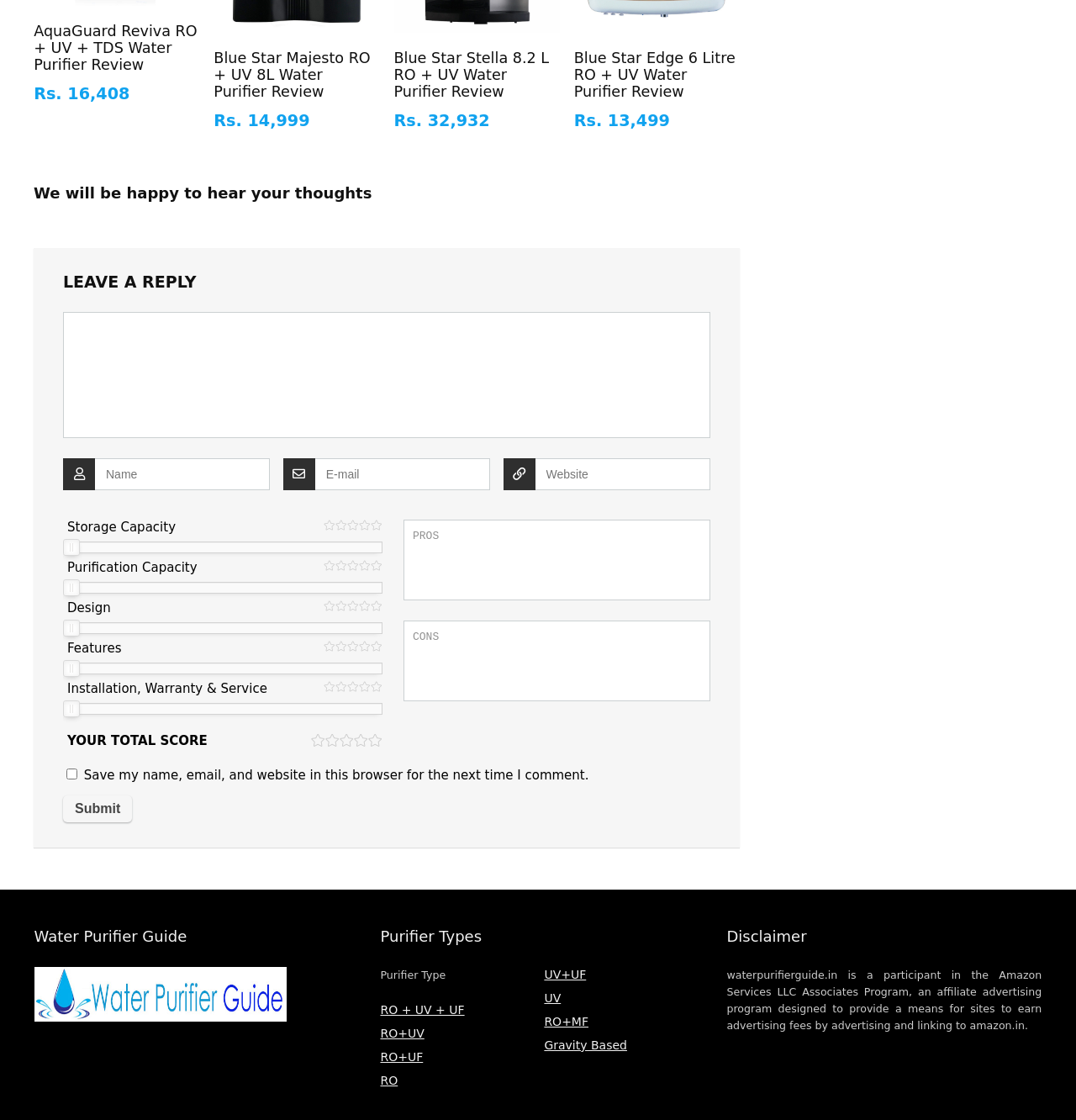Please determine the bounding box coordinates of the element's region to click for the following instruction: "Enter your name in the comment section".

[0.059, 0.409, 0.251, 0.438]